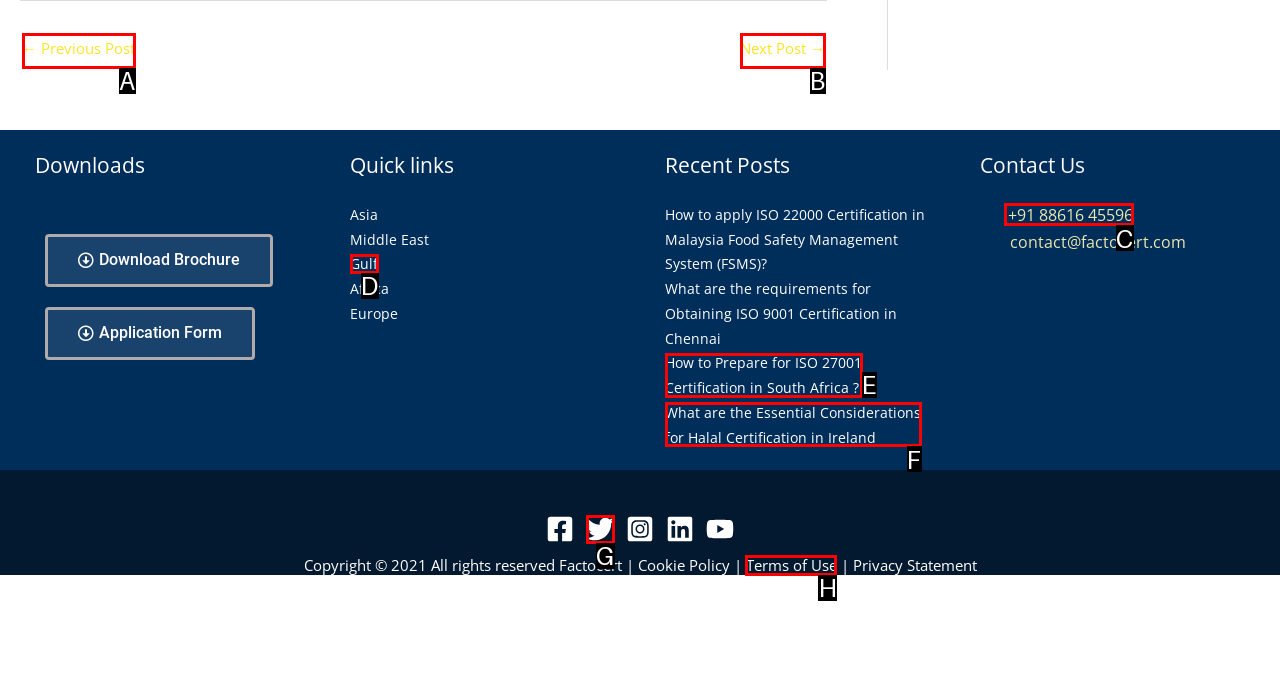From the description: Next Post →, identify the option that best matches and reply with the letter of that option directly.

B